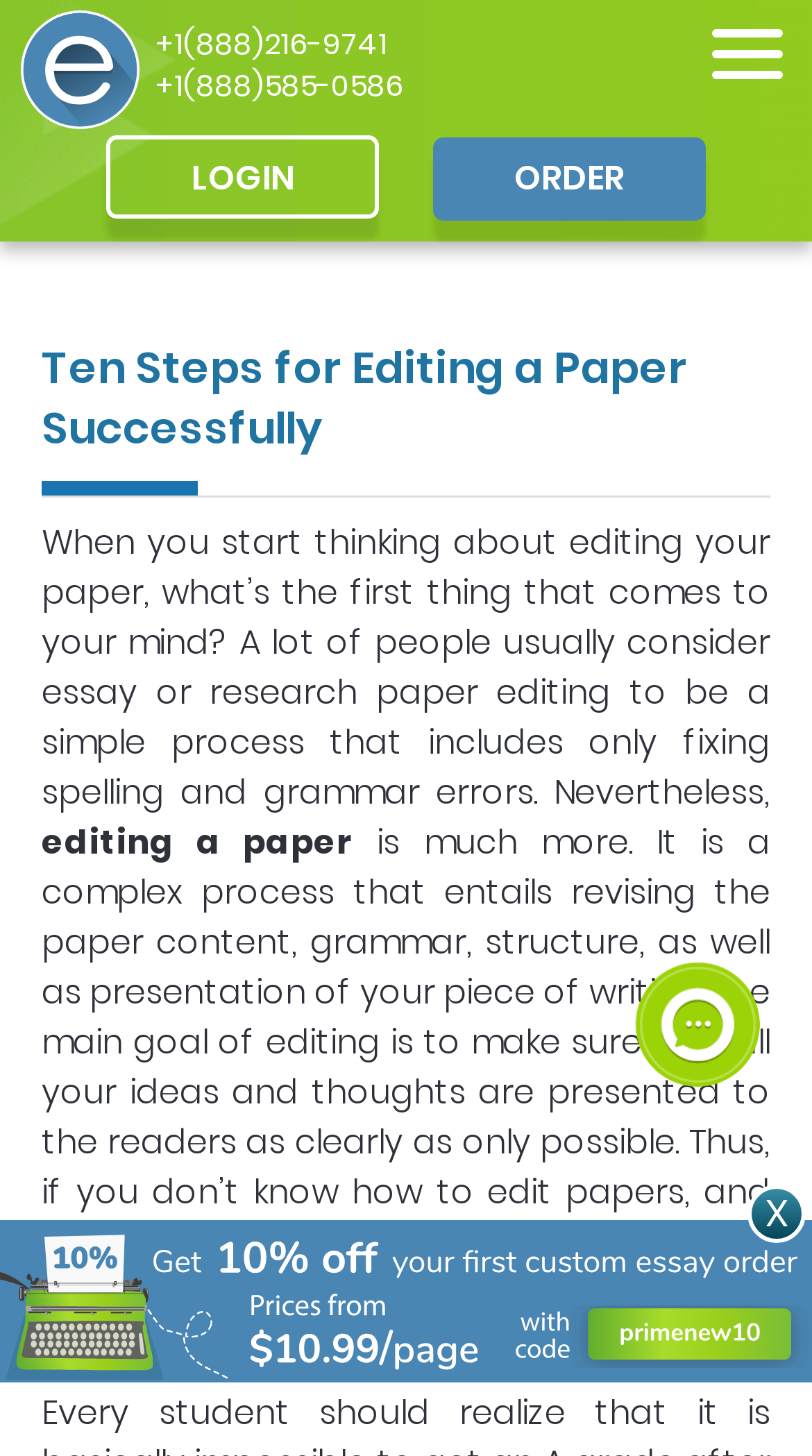Offer a comprehensive description of the webpage’s content and structure.

The webpage is about editing a paper and provides tips and recommendations for doing so properly. At the top left, there is a logo with a link, accompanied by a small image. Below the logo, there are two phone numbers displayed as links. To the right of the phone numbers, there are two prominent links, "LOGIN" and "ORDER". 

In the top right corner, there is a "burger" button, which is likely a navigation menu. Below the navigation menu, the main content of the webpage begins. The title "Ten Steps for Editing a Paper Successfully" is prominently displayed, followed by a lengthy paragraph of text that explains the importance of editing a paper. The text is divided into three sections, with the middle section highlighted as "editing a paper". 

Below the main text, there are two links, "Back to top" and a "Live Chat" button. At the very bottom of the page, there is a wide image that spans the entire width of the page, accompanied by a link.